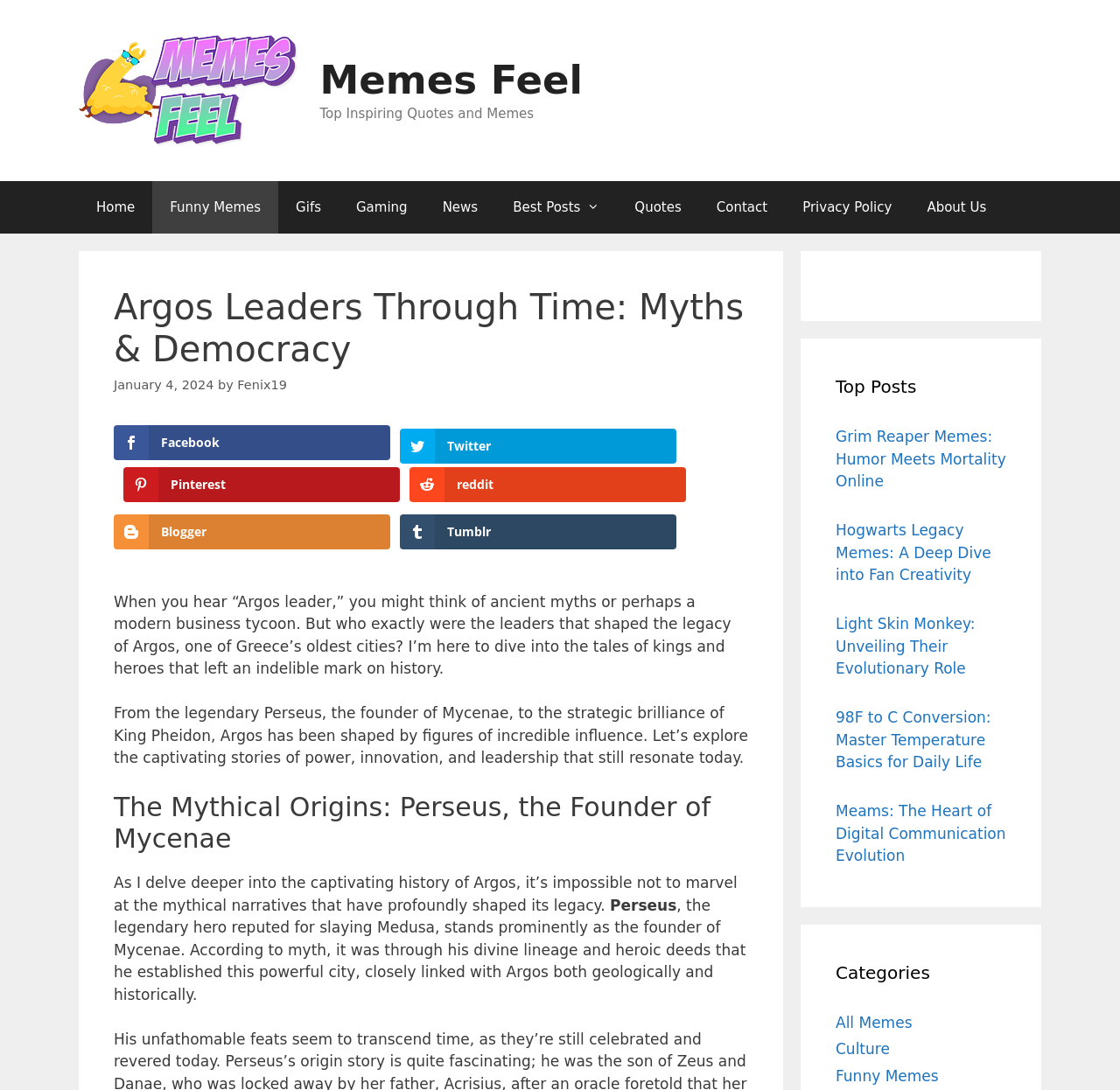What is the main heading of this webpage? Please extract and provide it.

Argos Leaders Through Time: Myths & Democracy